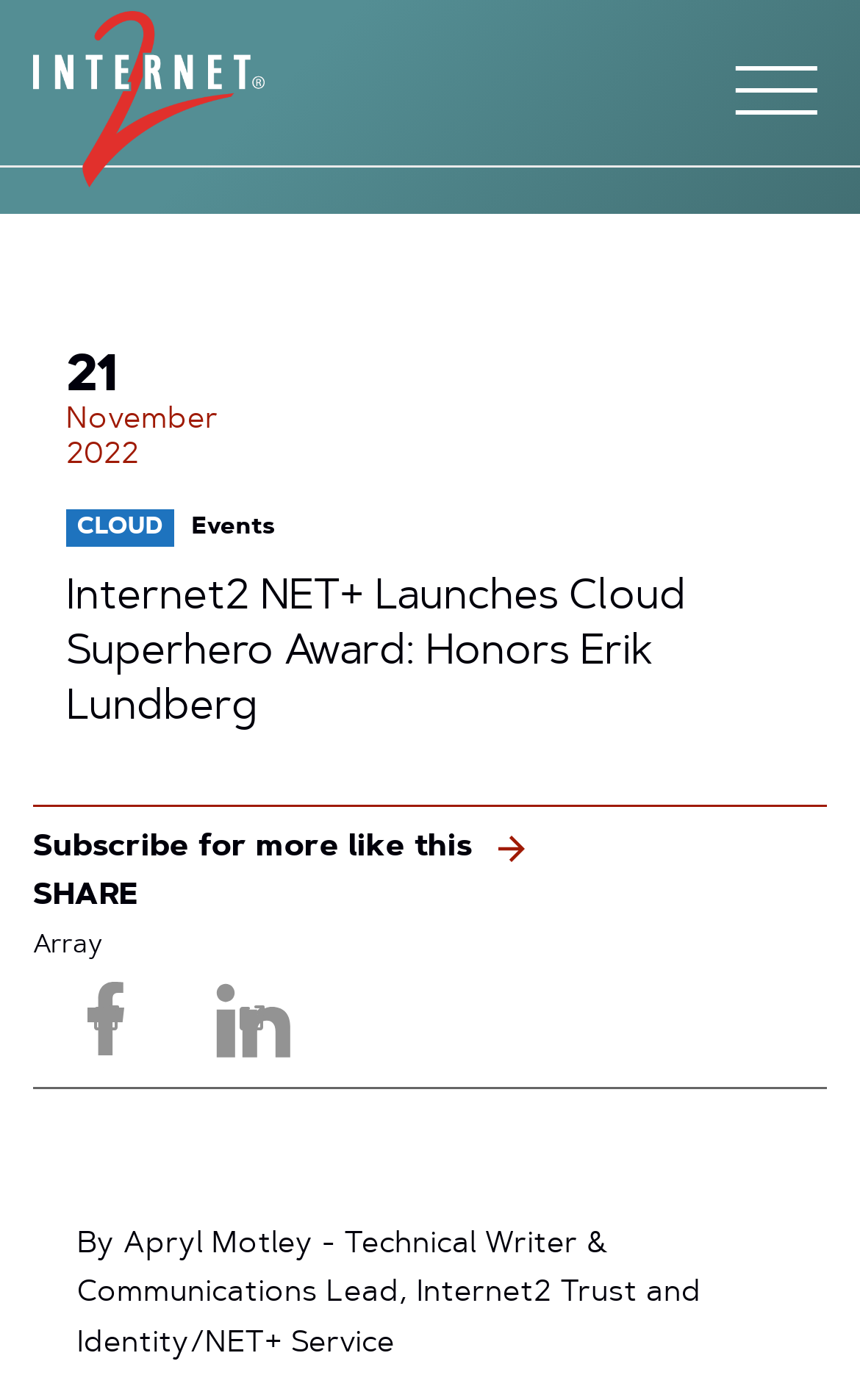Give an in-depth explanation of the webpage layout and content.

The webpage appears to be an article or news page from Internet2, with a focus on the Cloud Superhero Award. At the top left, there is a button with the Internet2 logo, which allows users to return home. On the top right, there is a menu button with a dropdown list containing the date "November 21, 2022", and navigation options such as "CLOUD" and "Events".

Below the menu, there is a prominent heading that reads "Internet2 NET+ Launches Cloud Superhero Award: Honors Erik Lundberg". Underneath the heading, there is a link to subscribe for more similar content. To the right of the link, there is a "SHARE" button, followed by an "Array" text element.

The page also features social media sharing options, including links to share on Facebook and LinkedIn, each accompanied by an image and a "New Window Icon" indicating that the link will open in a new window. These sharing options are positioned near the bottom of the page.

At the very bottom of the page, there is a byline that credits Apryl Motley, Technical Writer & Communications Lead, Internet2 Trust and Identity/NET+ Service, as the author of the article.